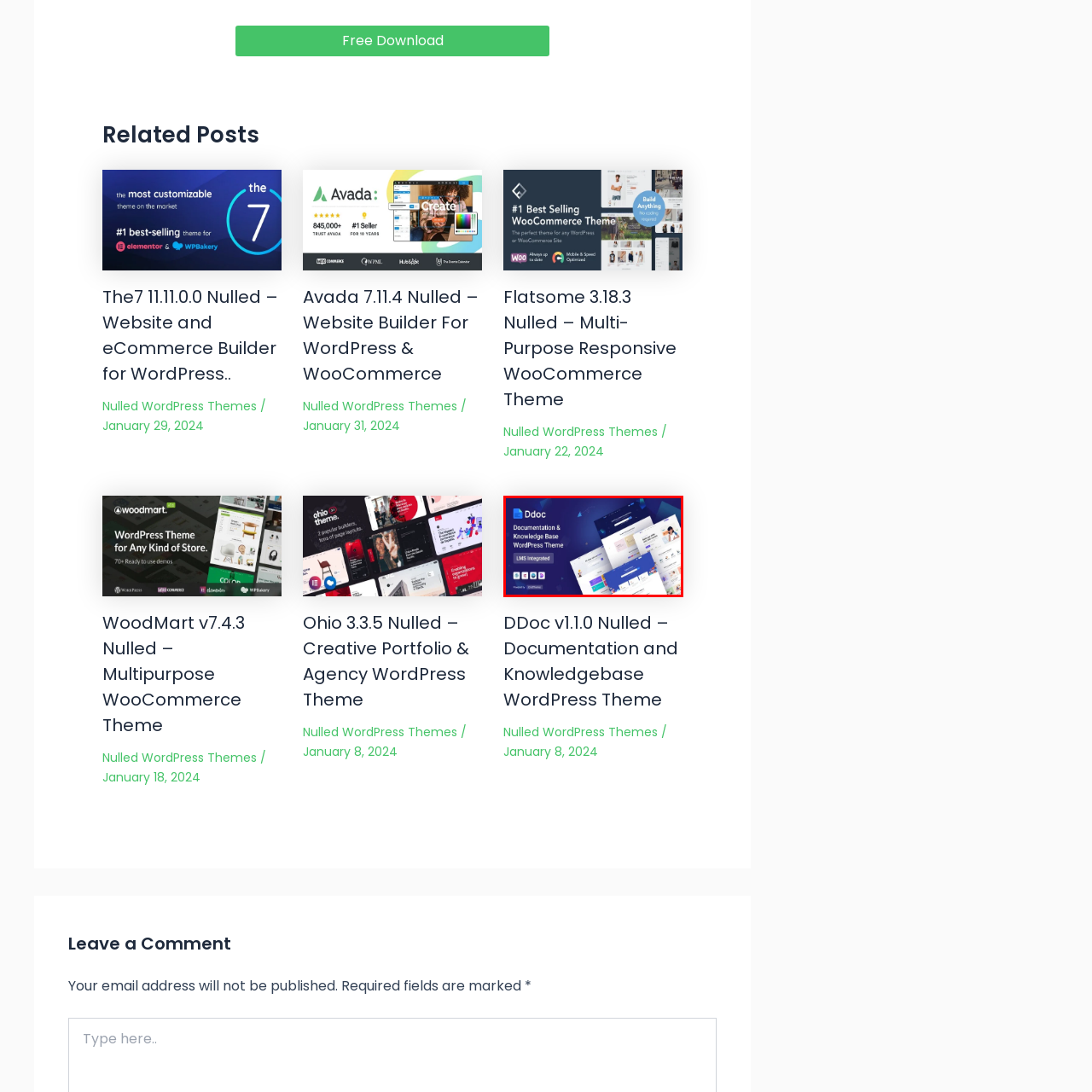Look at the area within the red bounding box, provide a one-word or phrase response to the following question: What is the purpose of the integrated LMS feature?

Educational content